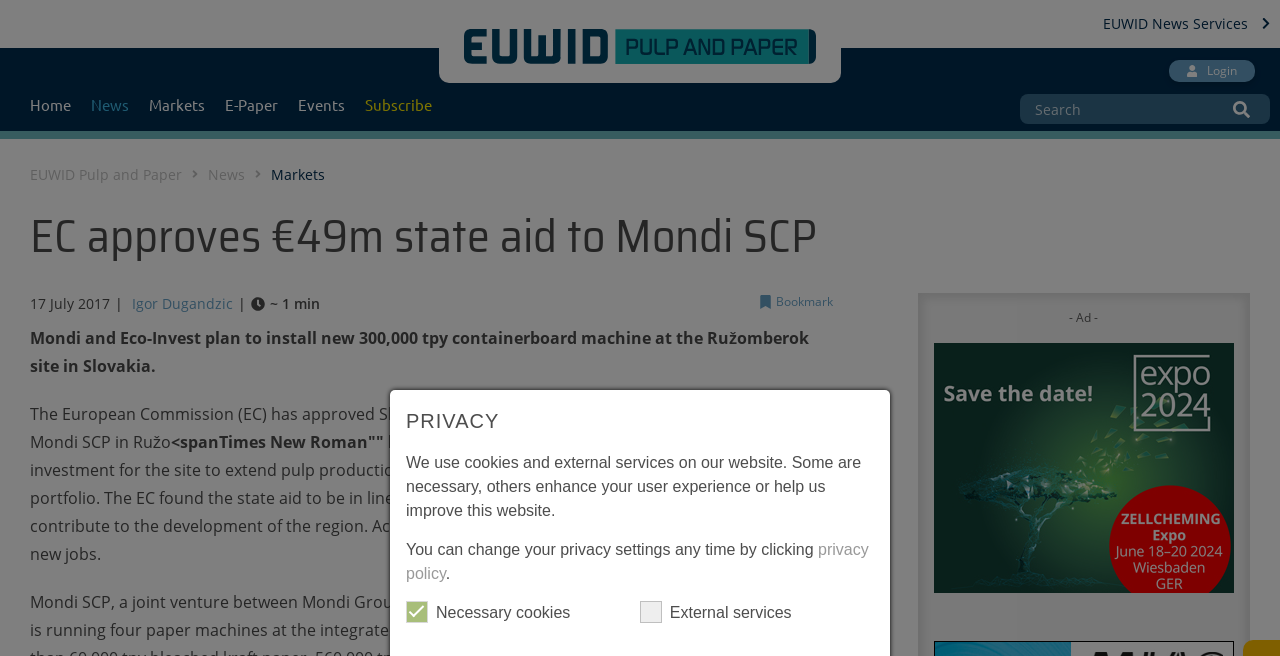Calculate the bounding box coordinates of the UI element given the description: "EUWID News Services".

[0.862, 0.02, 0.992, 0.052]